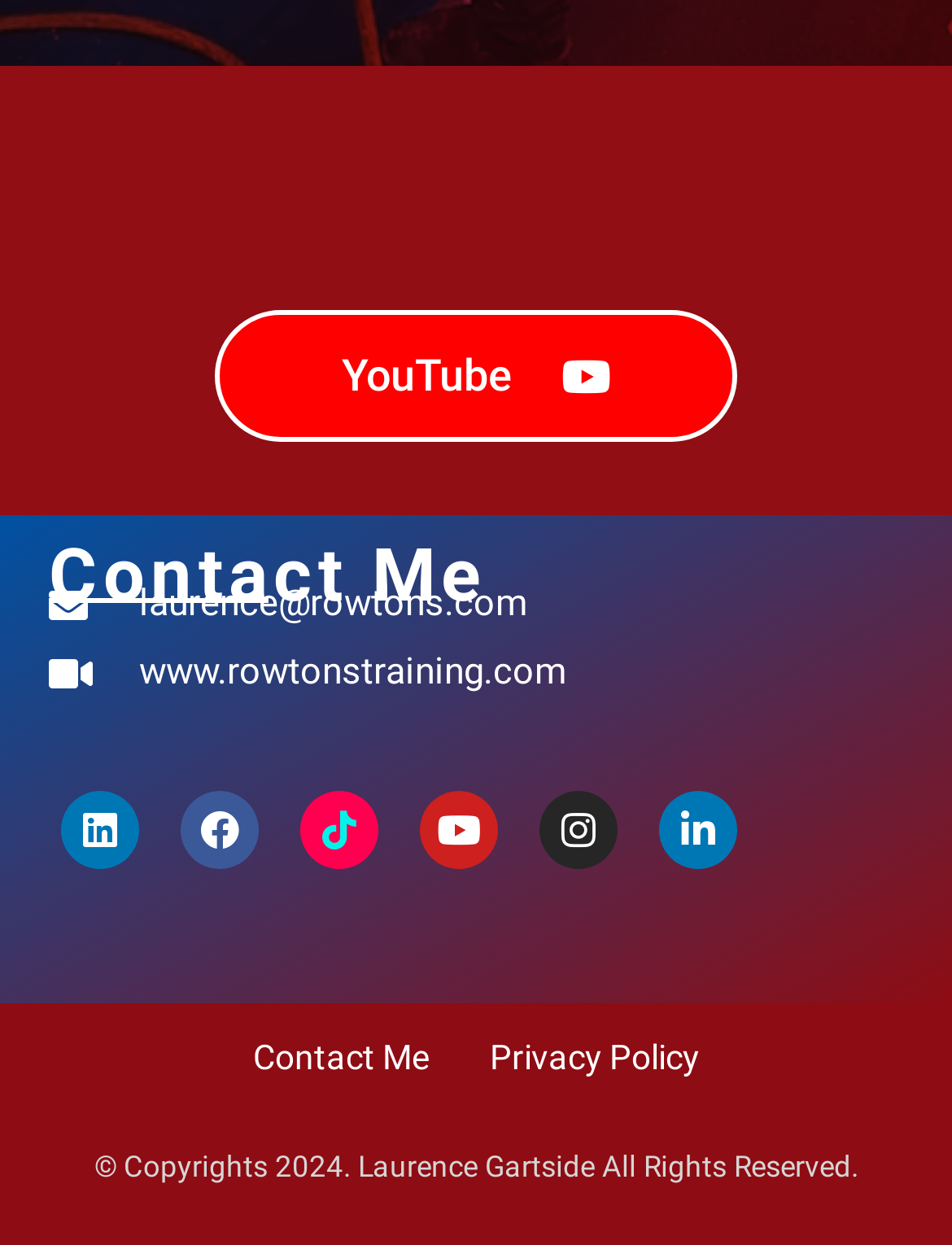Please reply to the following question using a single word or phrase: 
What is the year of copyright mentioned on the webpage?

2024